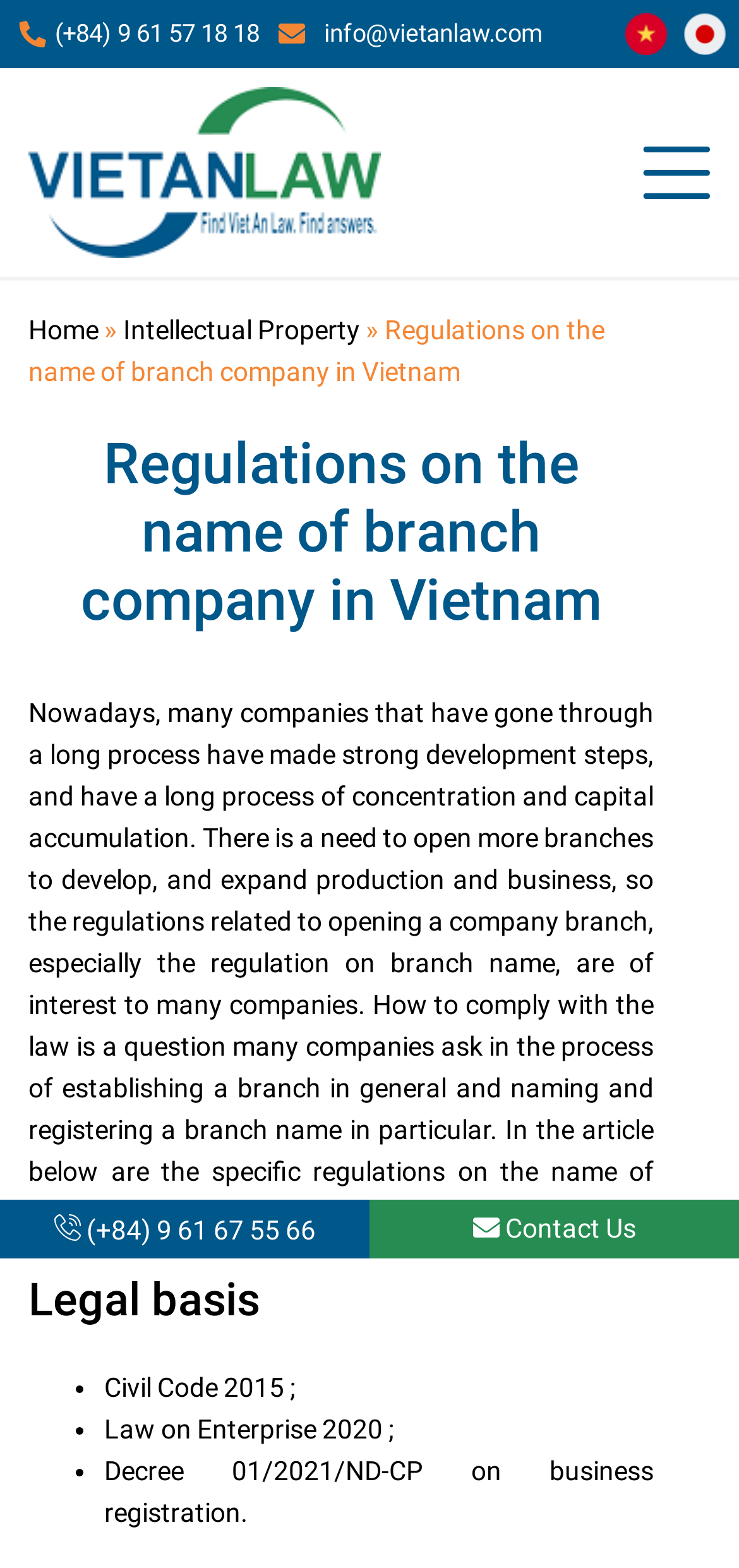What are the legal bases mentioned in the article?
Kindly offer a detailed explanation using the data available in the image.

The legal bases mentioned in the article can be found in the list marker elements with the bounding box coordinates [0.1, 0.871, 0.115, 0.898], [0.1, 0.898, 0.115, 0.924], and [0.1, 0.924, 0.115, 0.951]. These elements list the legal bases as Civil Code 2015, Law on Enterprise 2020, and Decree 01/2021/ND-CP.